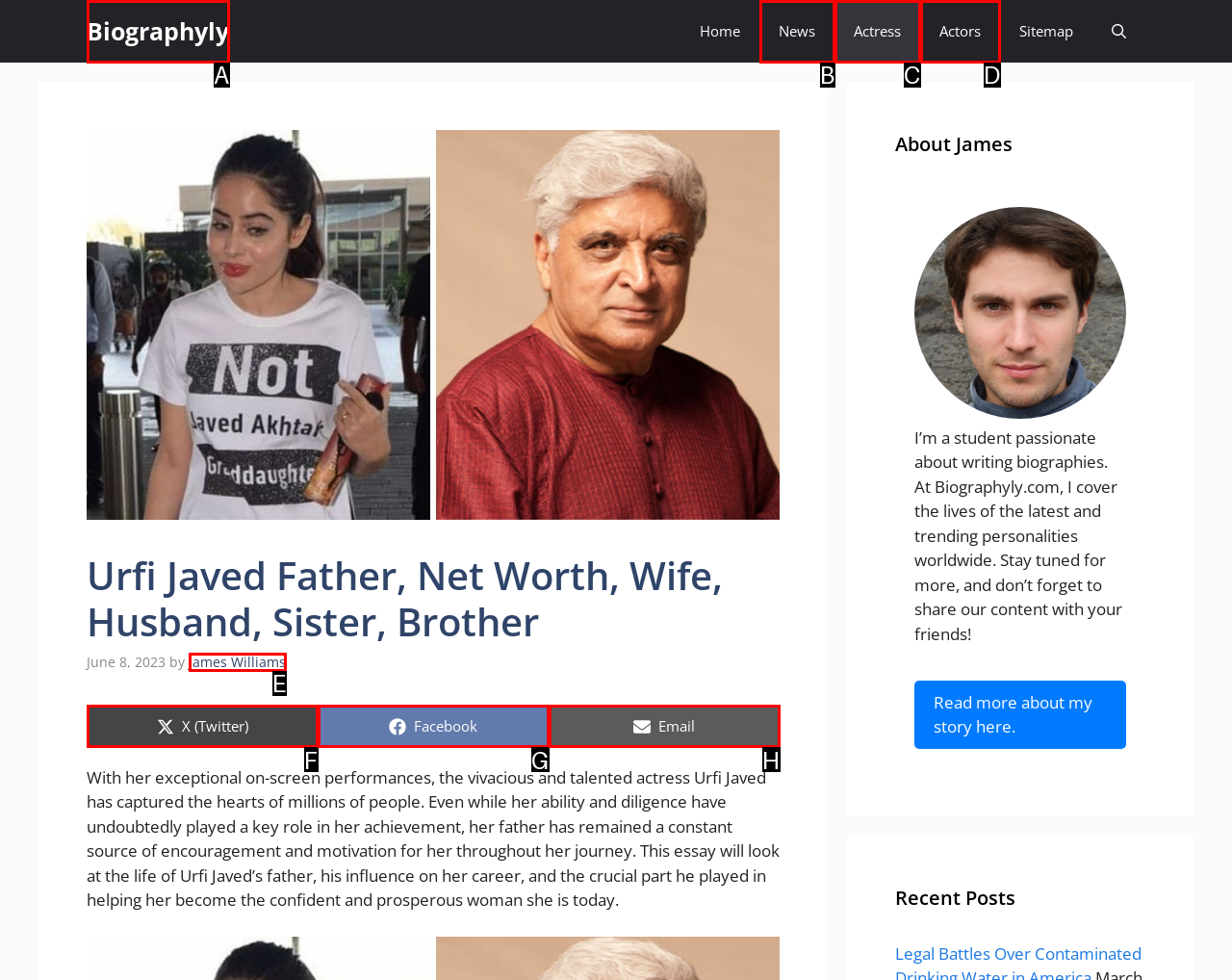Select the letter of the UI element that best matches: bebuffington@gmail.com
Answer with the letter of the correct option directly.

None